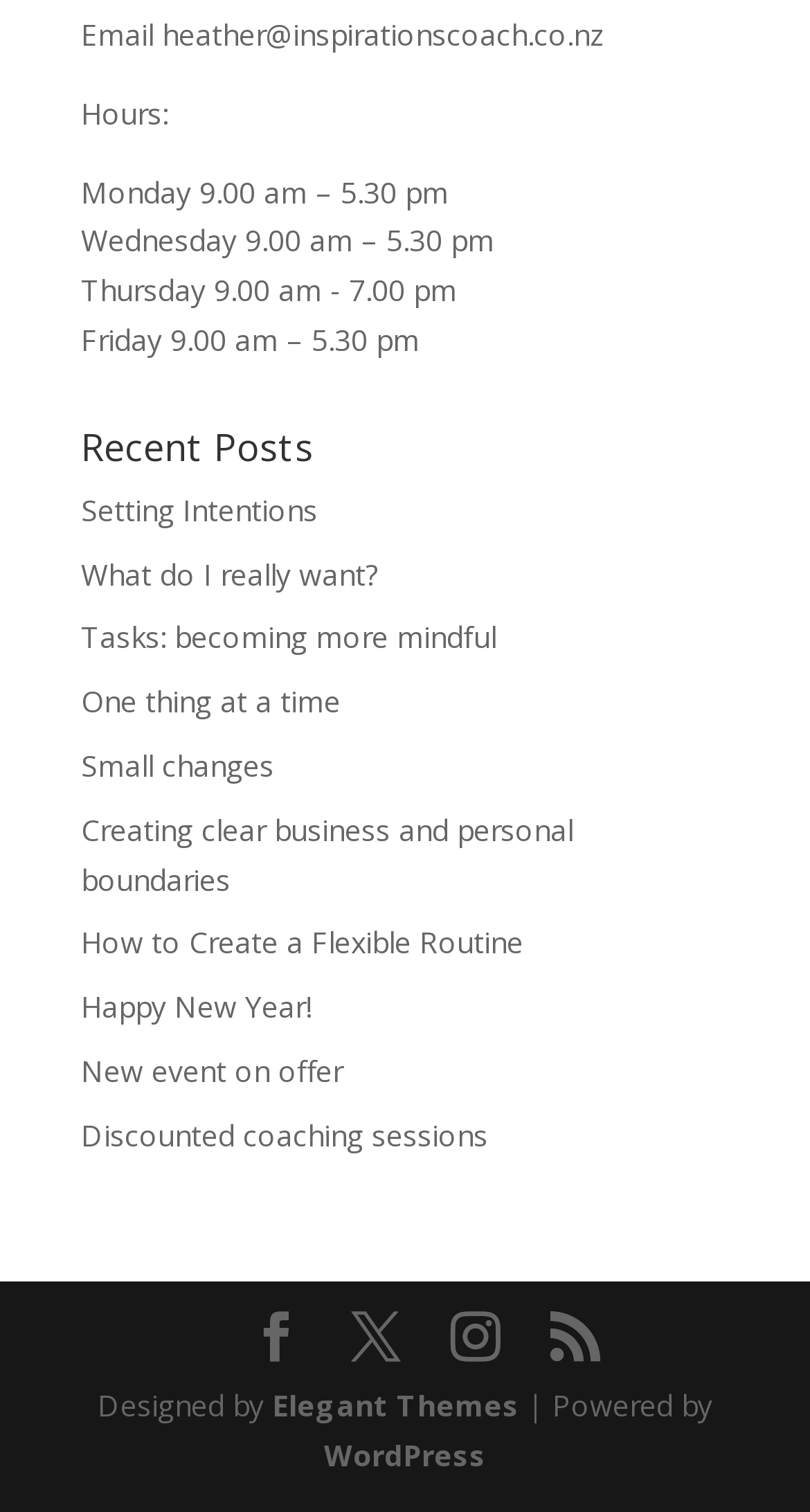What platform is the website powered by?
Please give a detailed and elaborate answer to the question based on the image.

The platform that powers the website can be found at the bottom of the webpage, where it says 'Powered by WordPress'.